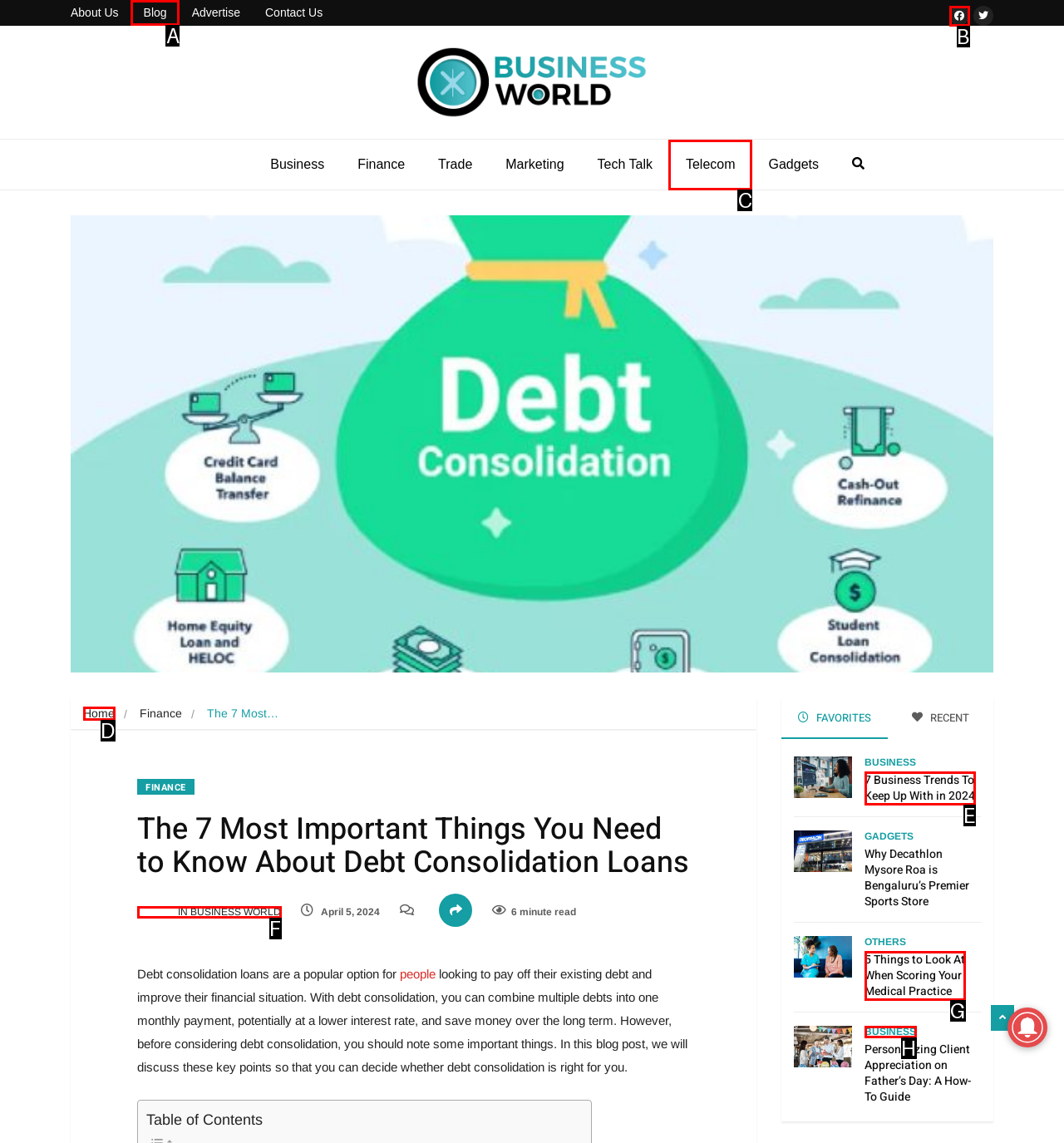From the given options, find the HTML element that fits the description: In Business World. Reply with the letter of the chosen element.

F